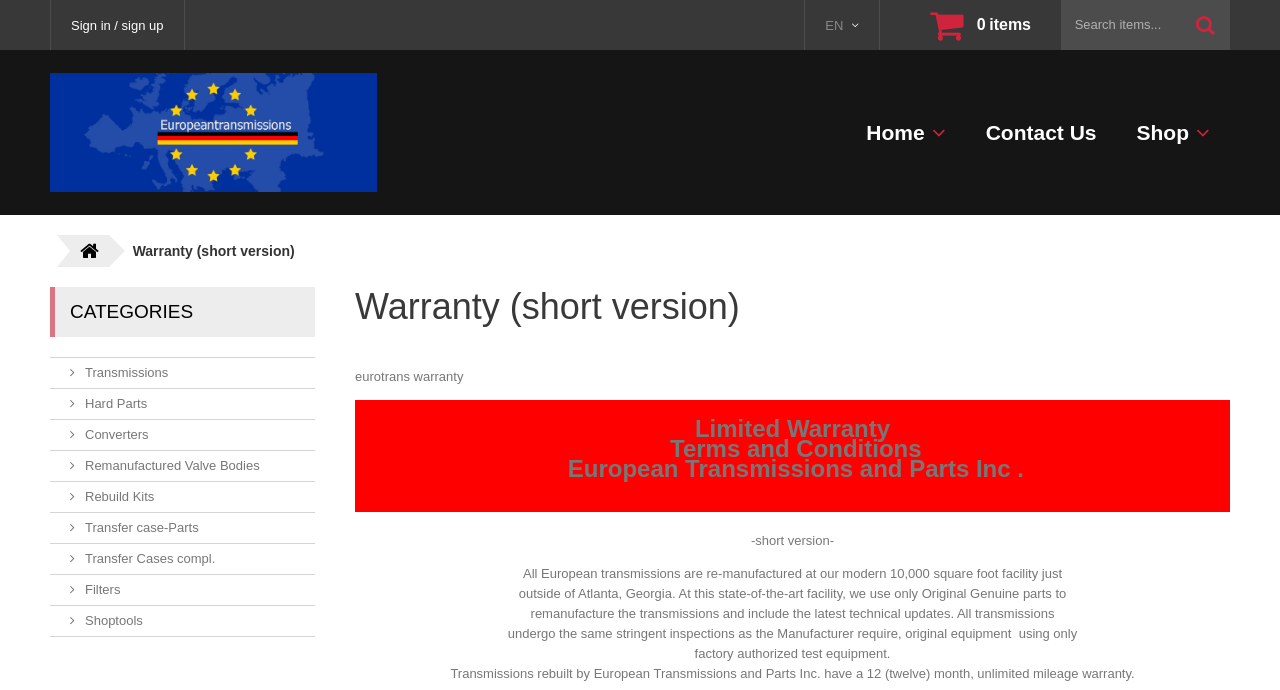What is the purpose of the textbox?
Please give a detailed and elaborate answer to the question based on the image.

The purpose of the textbox is to search for items, as indicated by the text 'Search items...' inside the textbox element located at [0.84, 0.014, 0.921, 0.058].